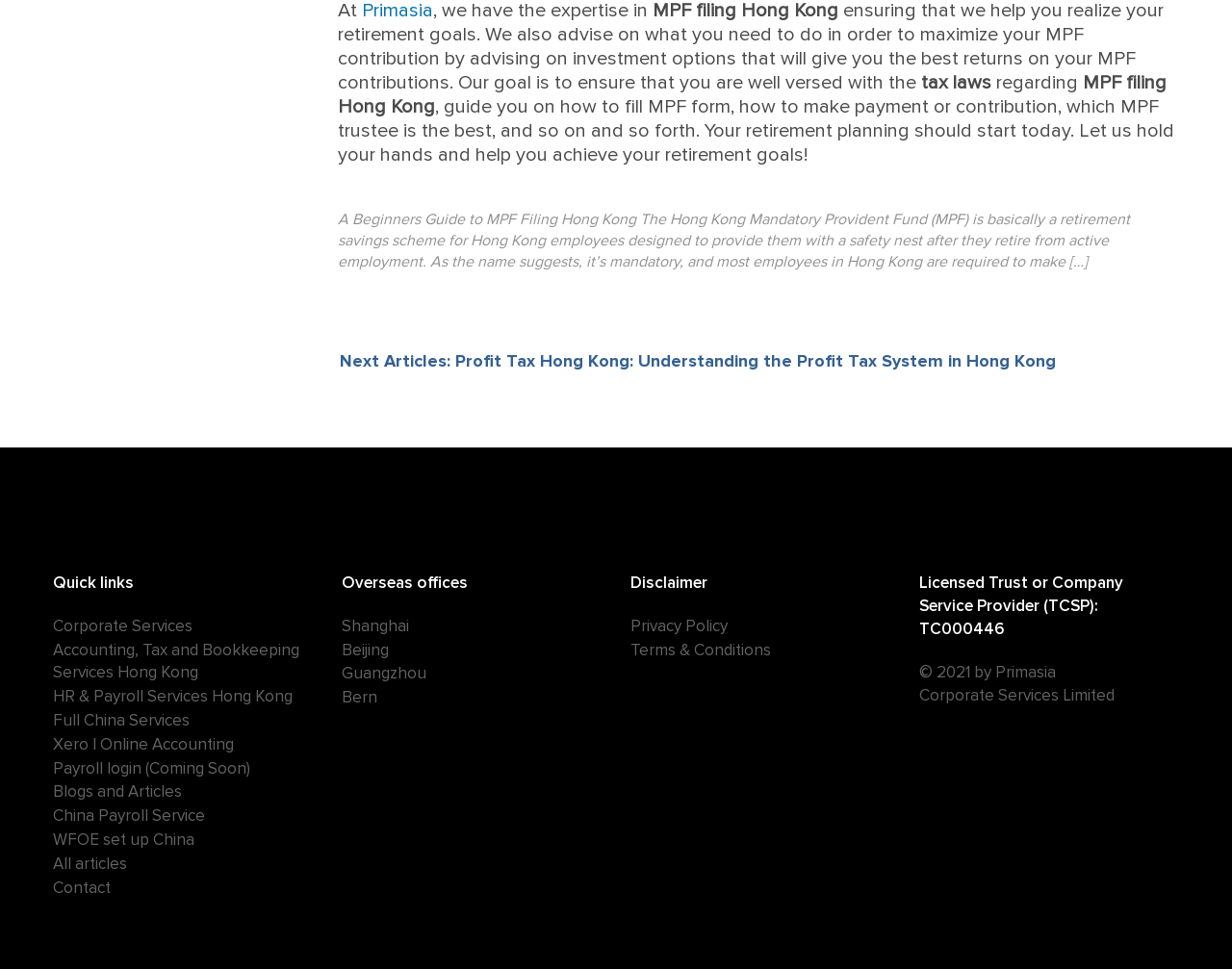Please give a short response to the question using one word or a phrase:
What is the name of the company providing corporate services?

Primasia